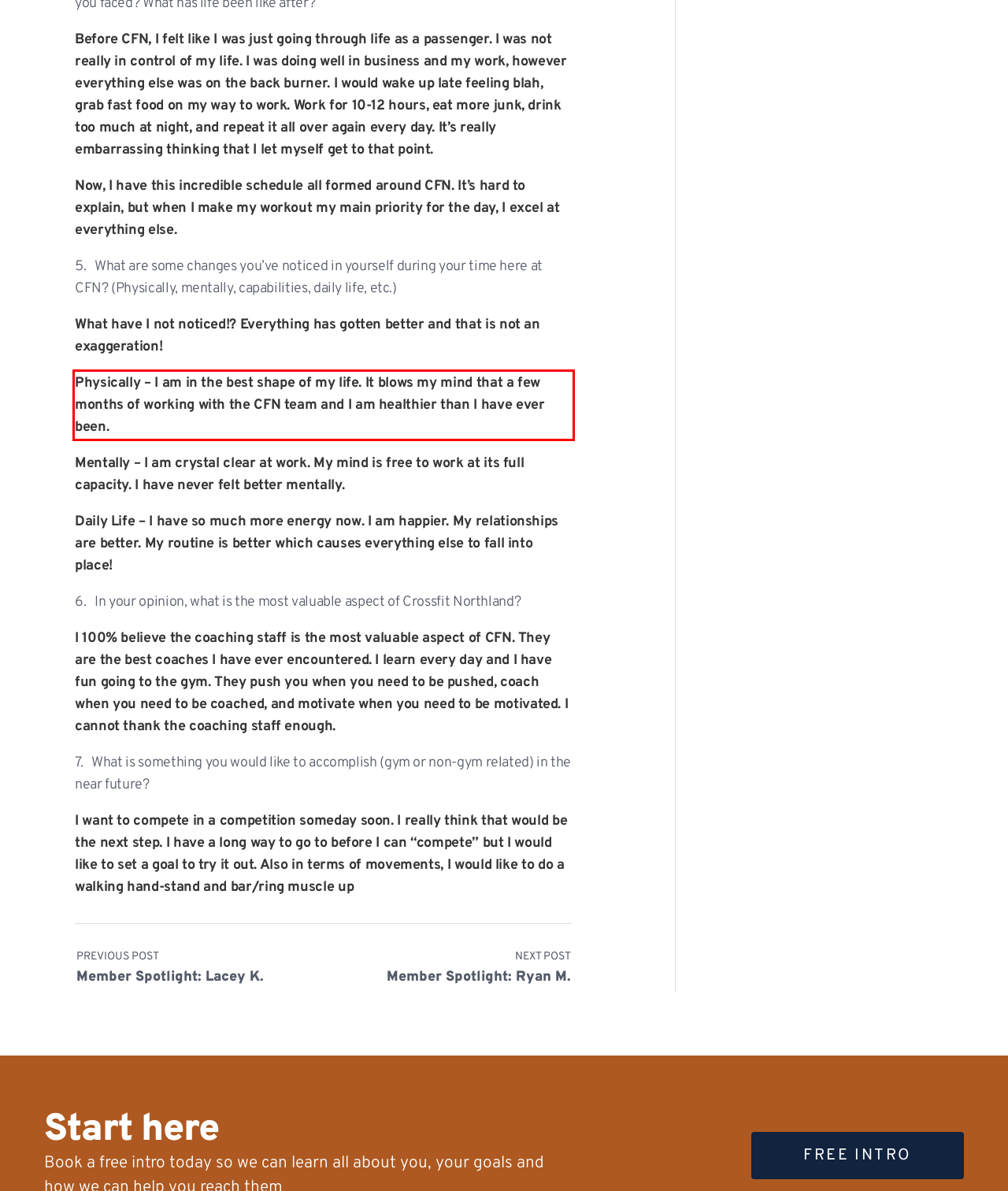Observe the screenshot of the webpage, locate the red bounding box, and extract the text content within it.

Physically – I am in the best shape of my life. It blows my mind that a few months of working with the CFN team and I am healthier than I have ever been.